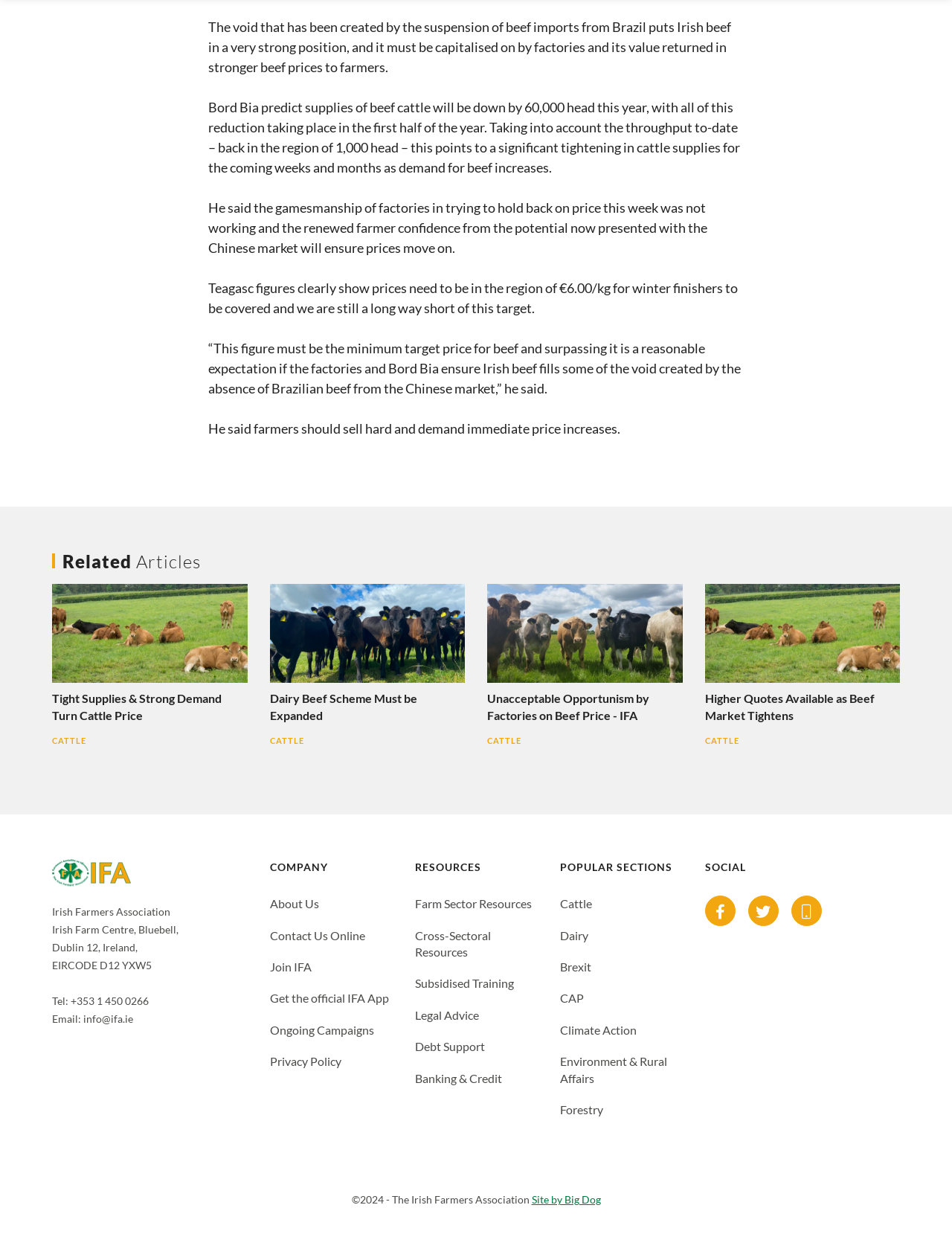Please indicate the bounding box coordinates for the clickable area to complete the following task: "Click on 'Related Articles'". The coordinates should be specified as four float numbers between 0 and 1, i.e., [left, top, right, bottom].

[0.055, 0.447, 0.945, 0.464]